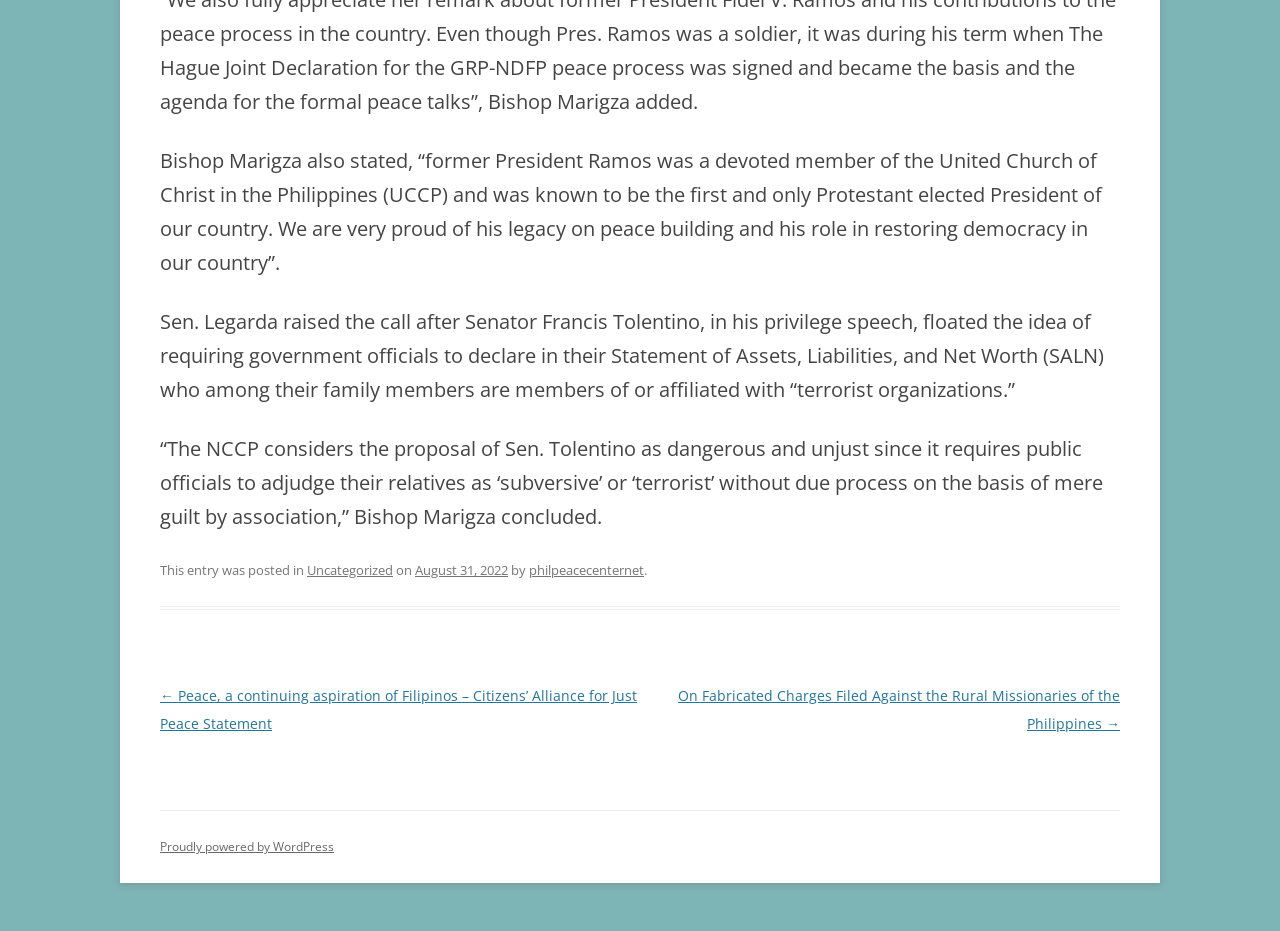Utilize the details in the image to give a detailed response to the question: What is the name of the author of this post?

The name of the author of this post can be found in the footer section, where it says 'by philpeacecenternet'.